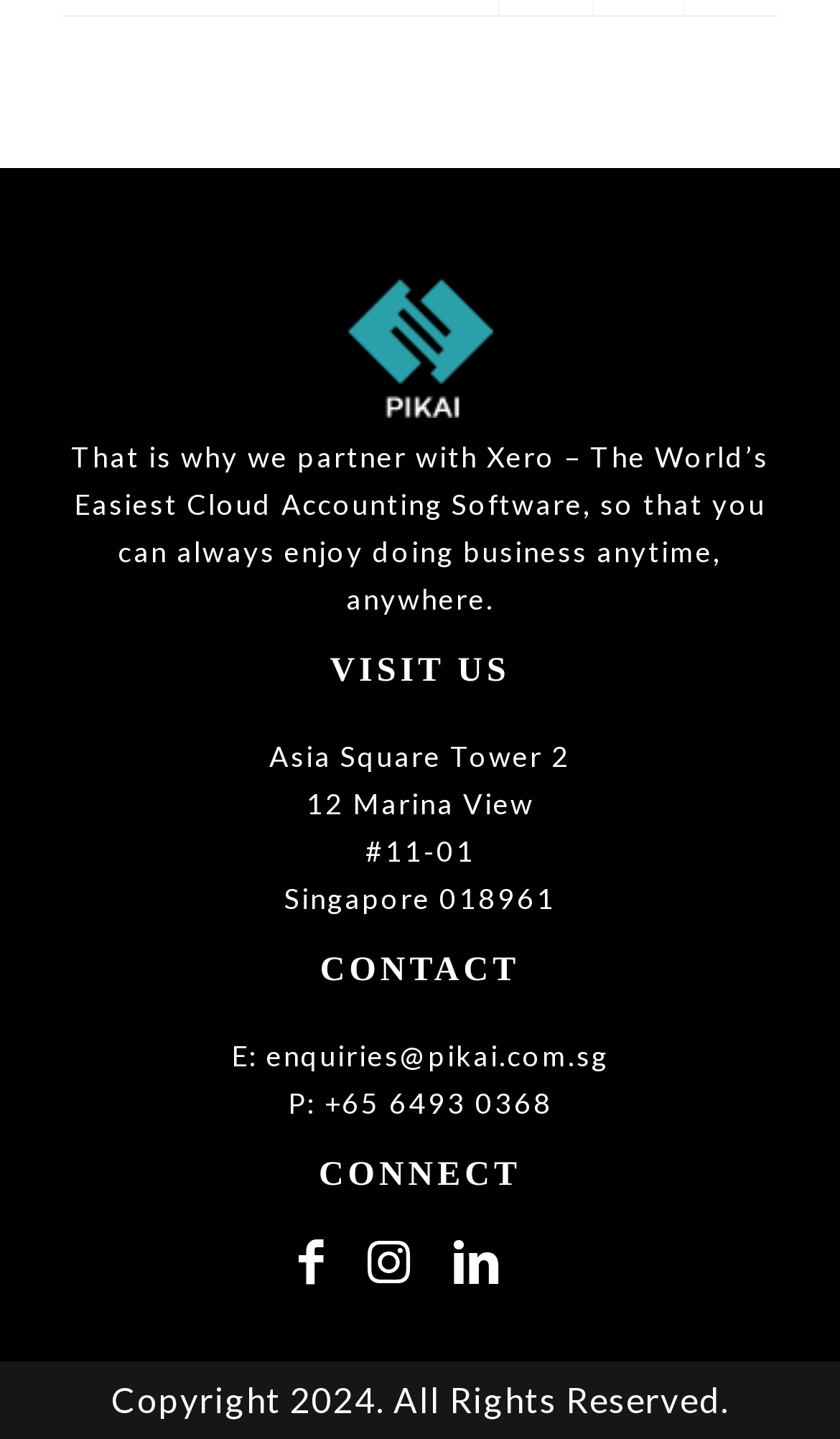Please provide a one-word or short phrase answer to the question:
What is the email address for enquiries?

enquiries@pikai.com.sg